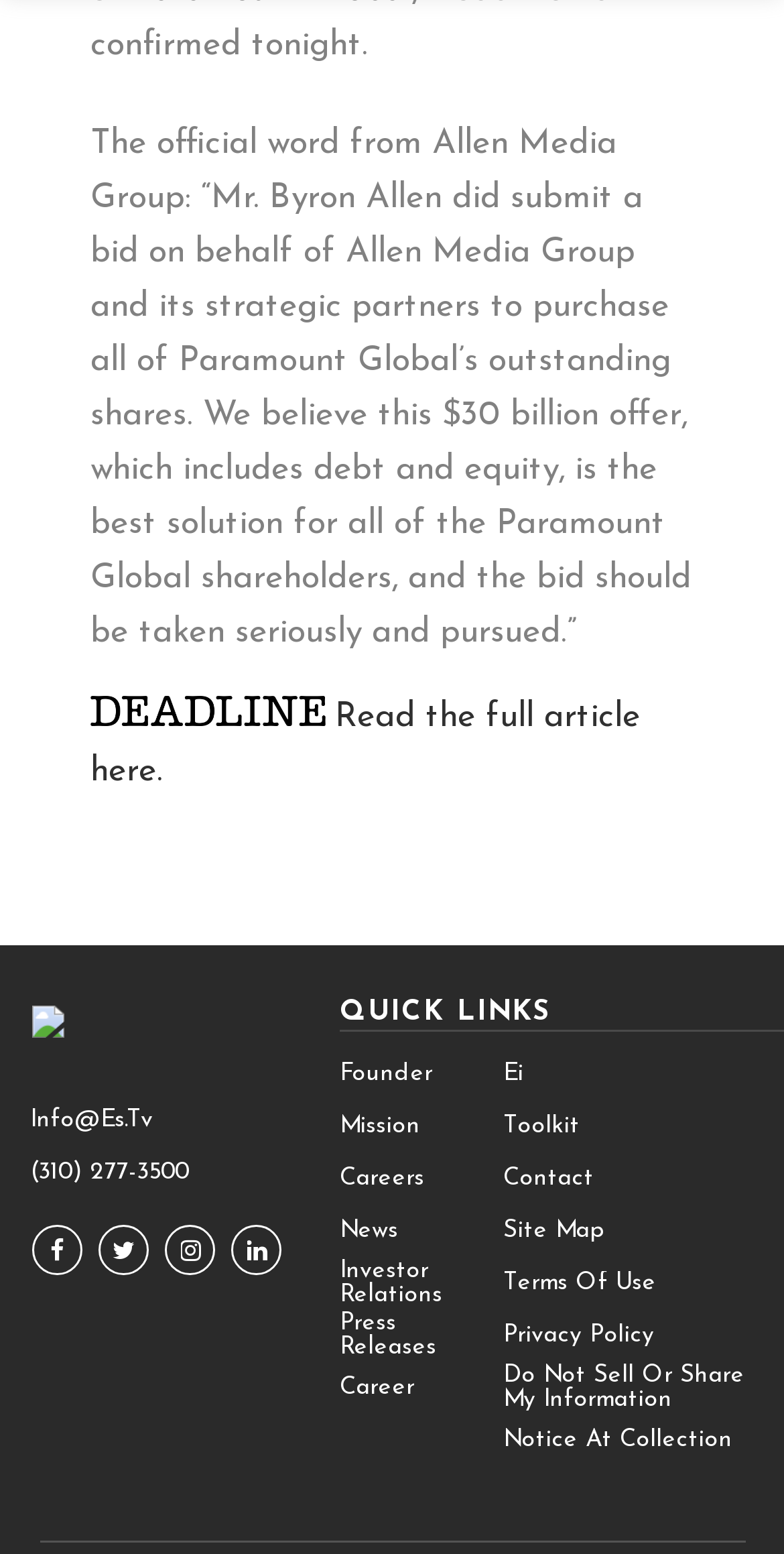Locate the bounding box coordinates of the clickable region to complete the following instruction: "View news."

[0.433, 0.785, 0.508, 0.8]